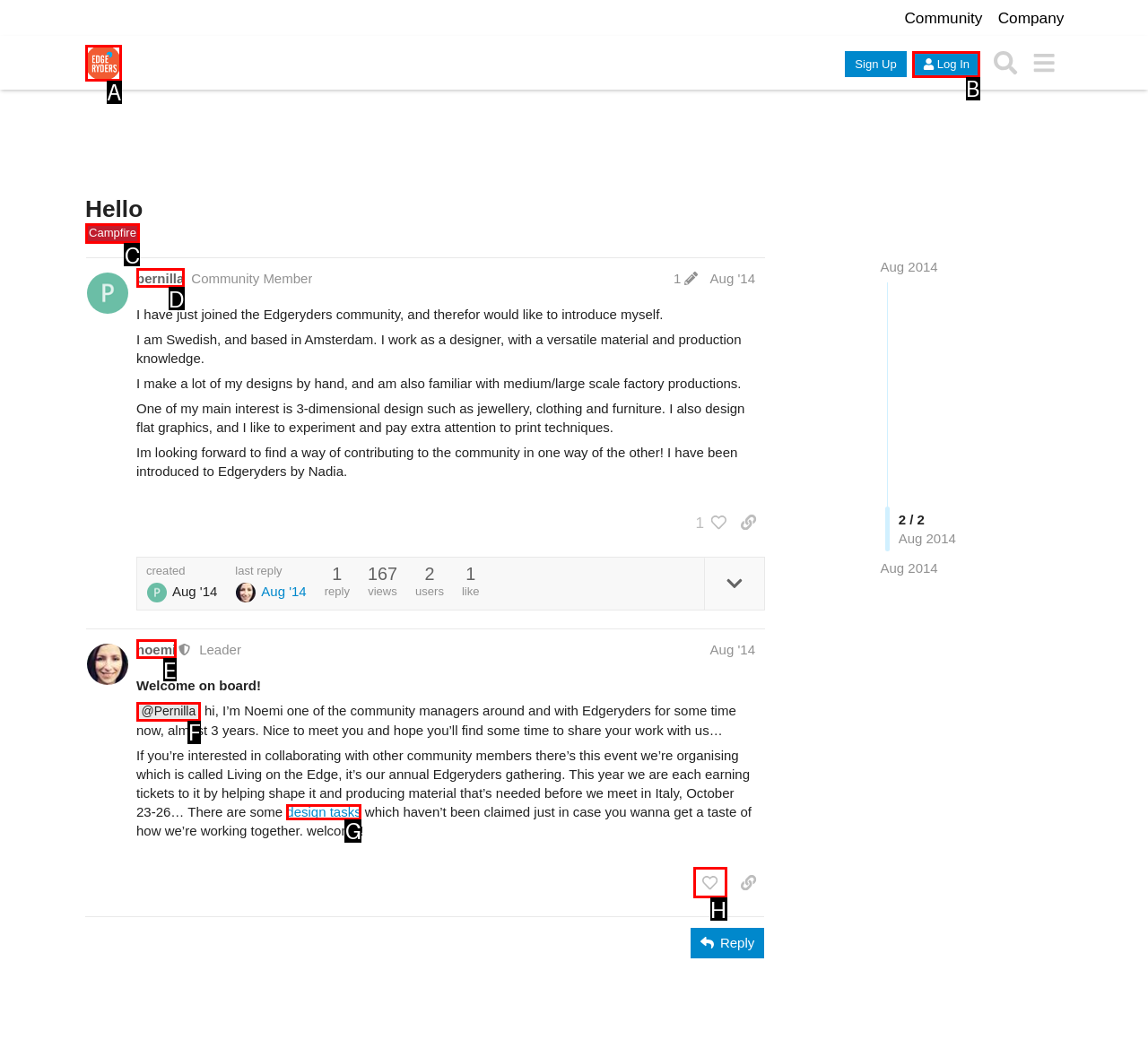Point out the specific HTML element to click to complete this task: Like the post by @noemi Reply with the letter of the chosen option.

H